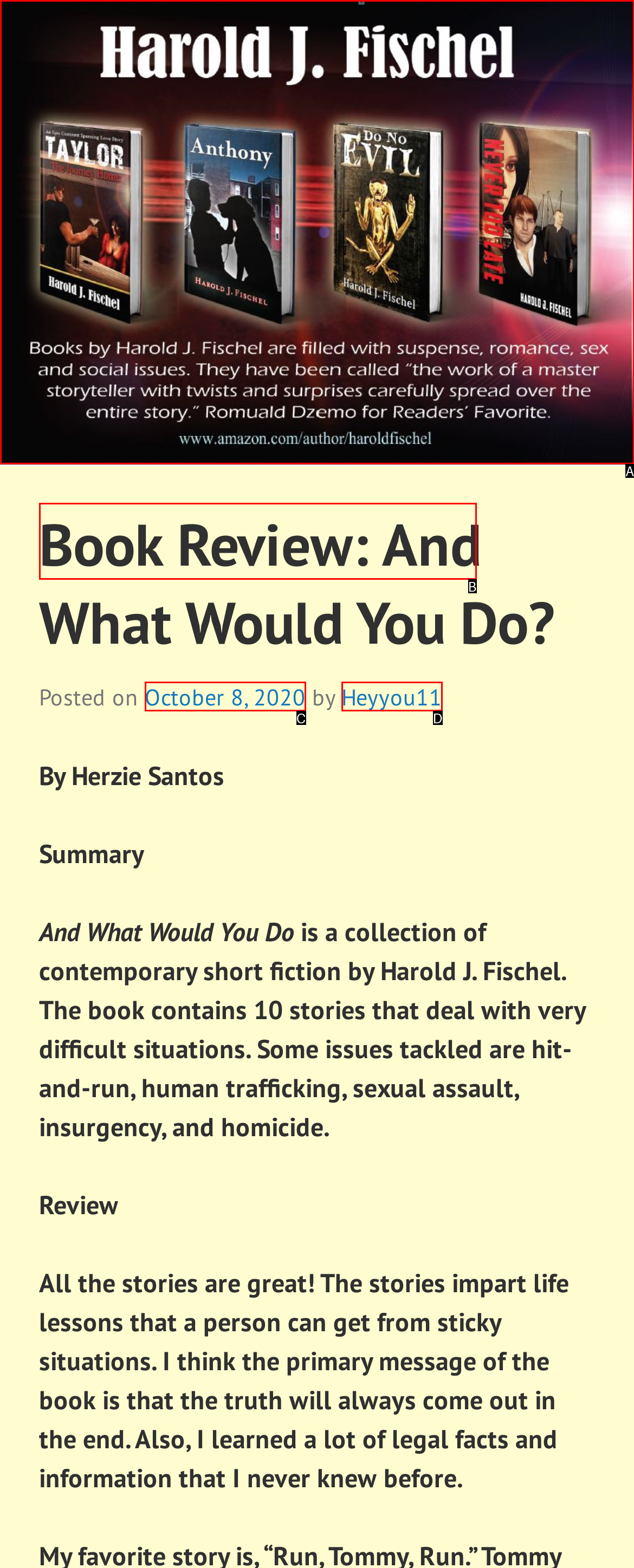Find the HTML element that matches the description provided: October 8, 2020April 20, 2021
Answer using the corresponding option letter.

C